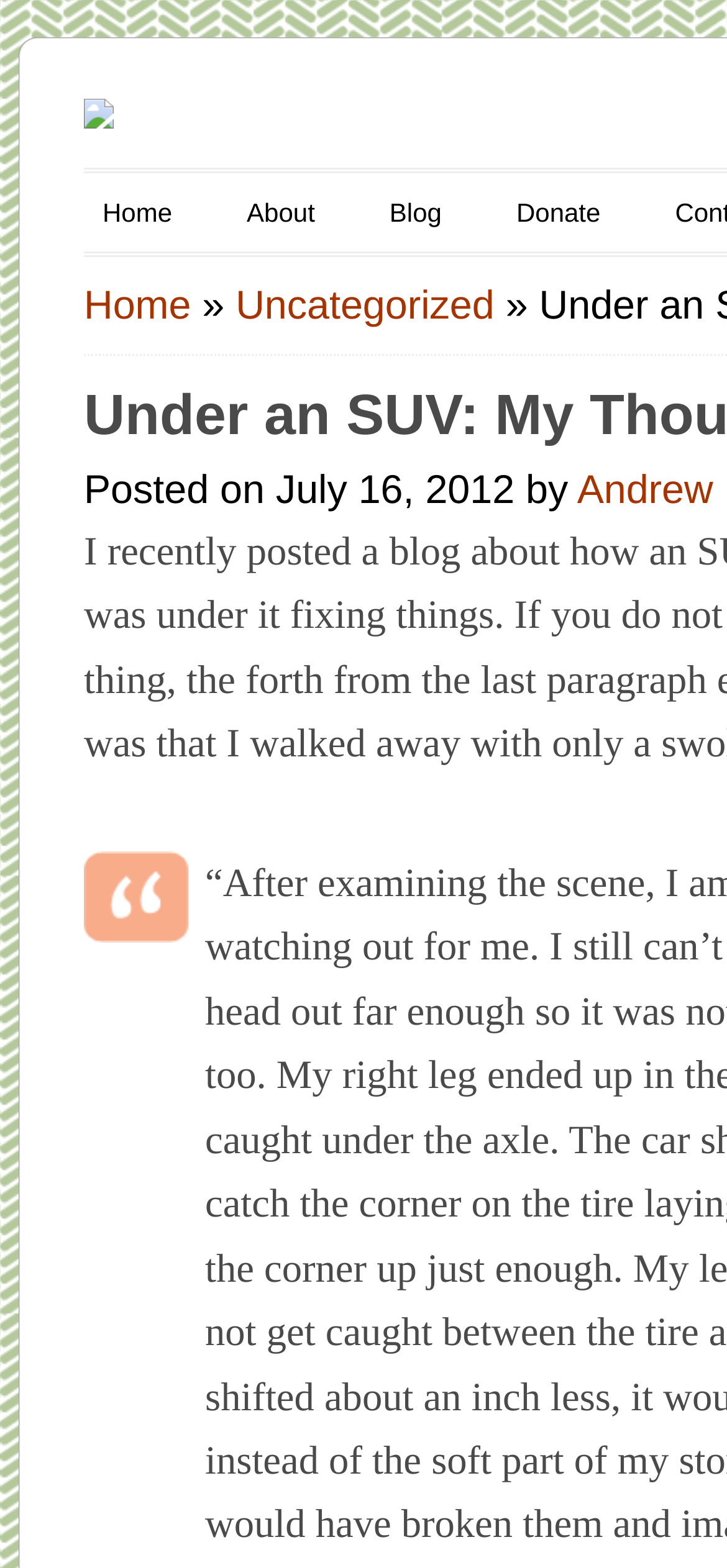What is the name of the website?
Please answer the question with a single word or phrase, referencing the image.

A2Africa